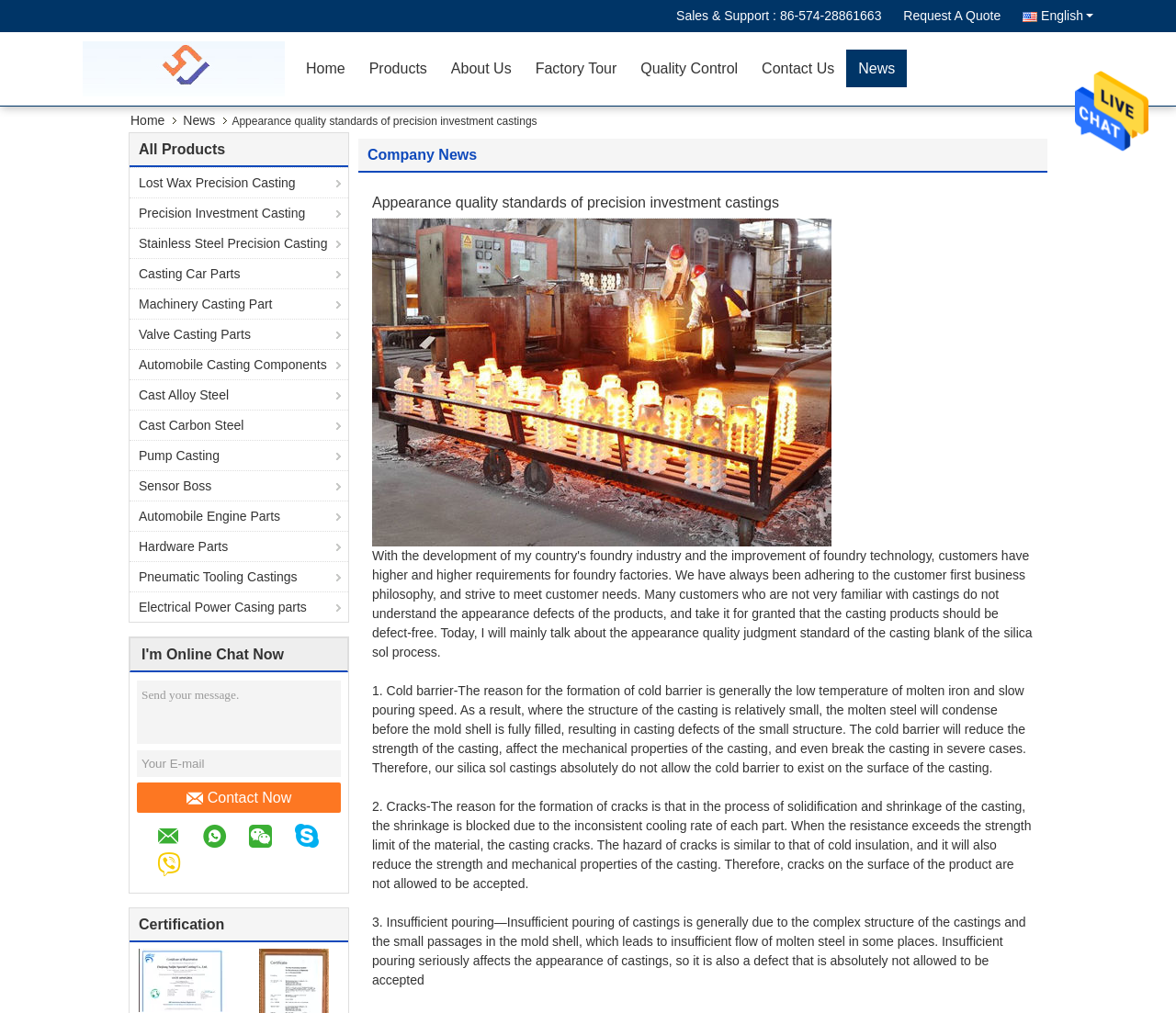Please determine the bounding box coordinates for the UI element described as: "News".

[0.72, 0.049, 0.771, 0.086]